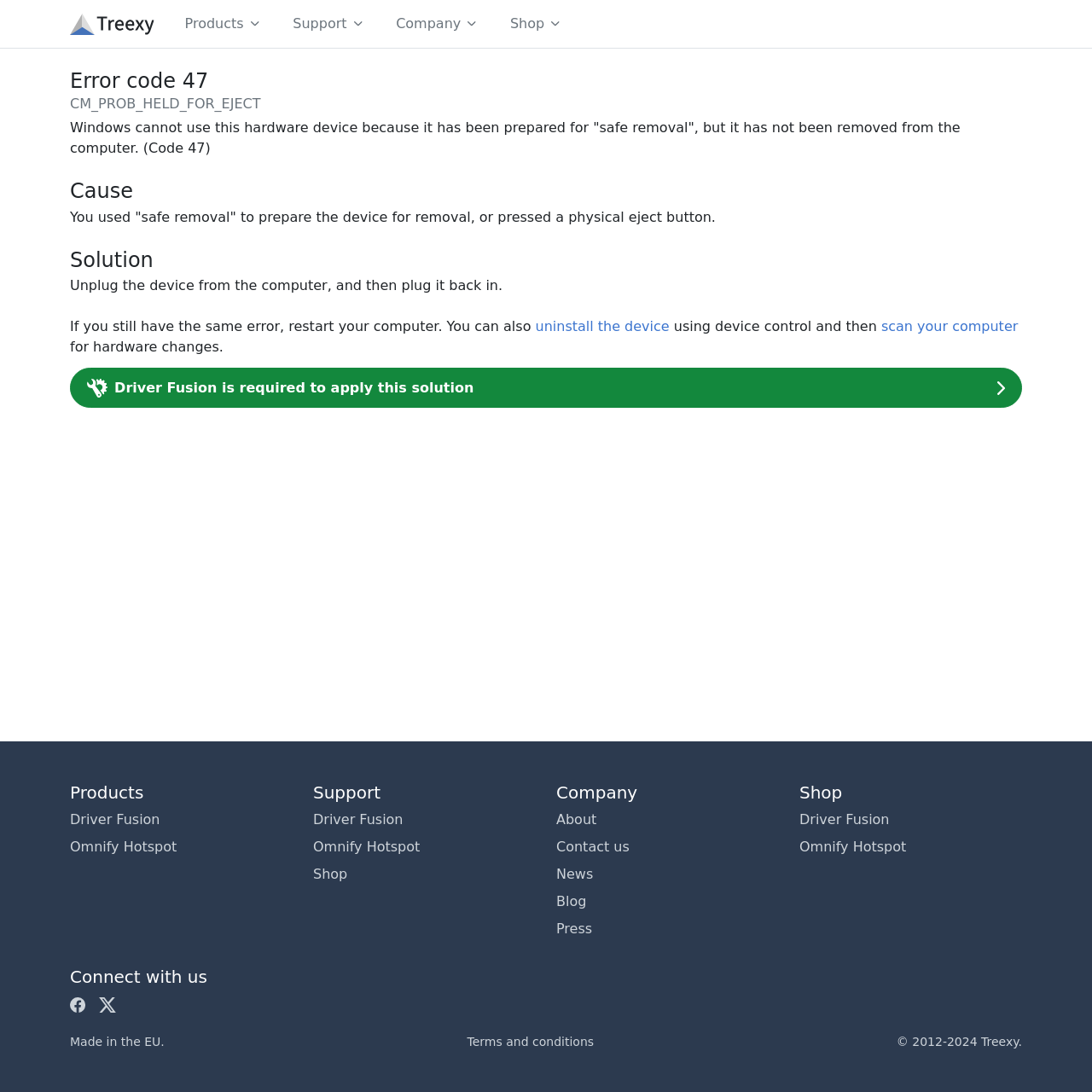Write an elaborate caption that captures the essence of the webpage.

This webpage is about fixing the "Windows cannot use this hardware device because it has been prepared for 'safe removal', but it has not been removed from the computer (Code 47)" error. At the top, there are five buttons: "Home", "Products", "Support", "Company", and "Shop", each with a small icon next to it. Below these buttons, there is a main section with a heading "Error code 47" followed by a brief description of the error.

The page then explains the cause of the error, which is that the device was prepared for safe removal but not actually removed from the computer. The solution is to unplug the device and plug it back in, and if that doesn't work, to restart the computer or uninstall the device. There are also links to uninstall the device and scan the computer for hardware changes.

On the left side of the page, there is a section with links to various products and services, including Driver Fusion and Omnify Hotspot. Below this, there is a section with links to company information, news, and a blog. On the right side, there is a section with links to shop and connect with the company on social media.

At the bottom of the page, there is a section with copyright information, terms and conditions, and a statement that the company is made in the EU.